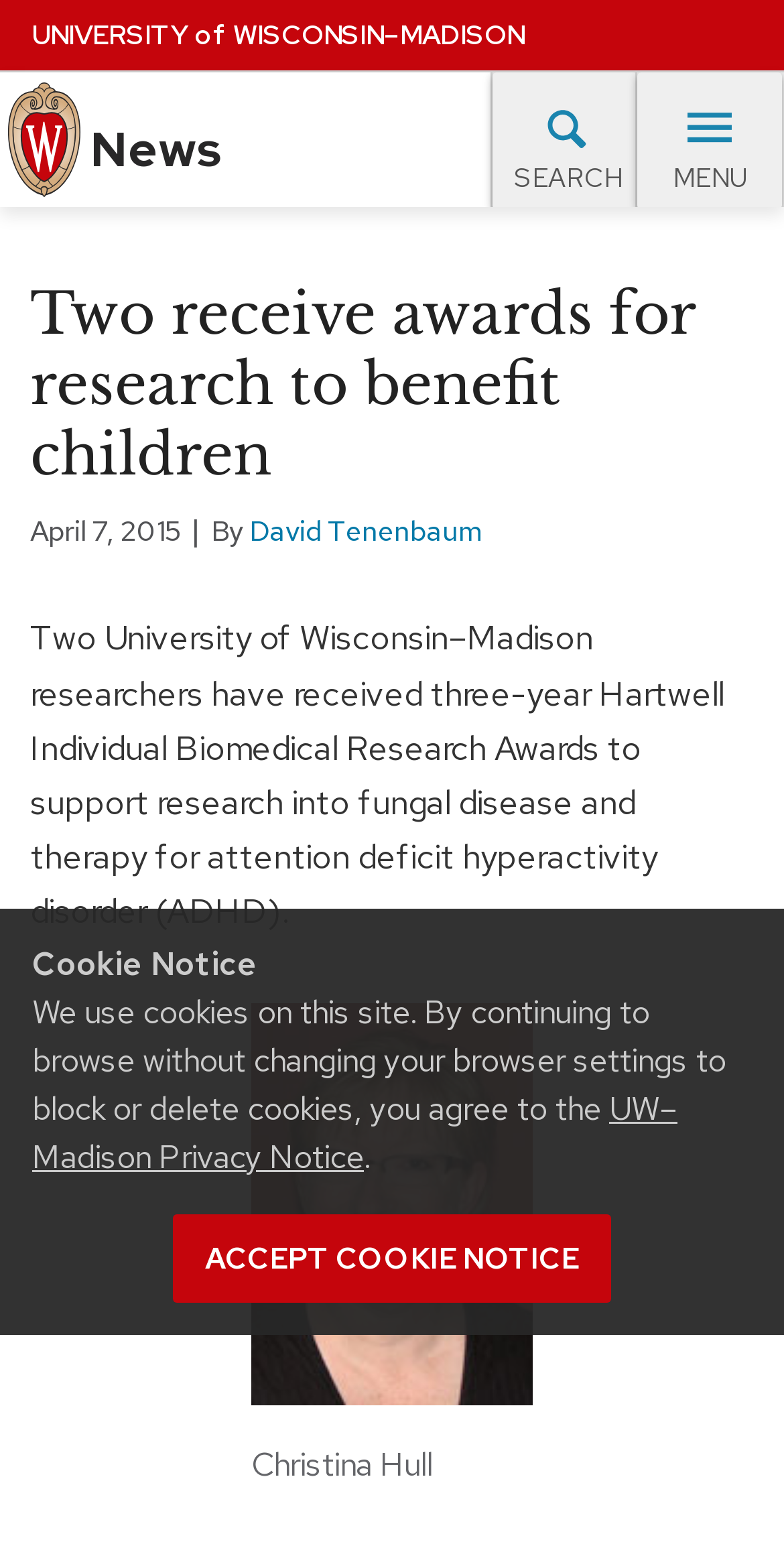What is the date of the article? Based on the screenshot, please respond with a single word or phrase.

April 7, 2015